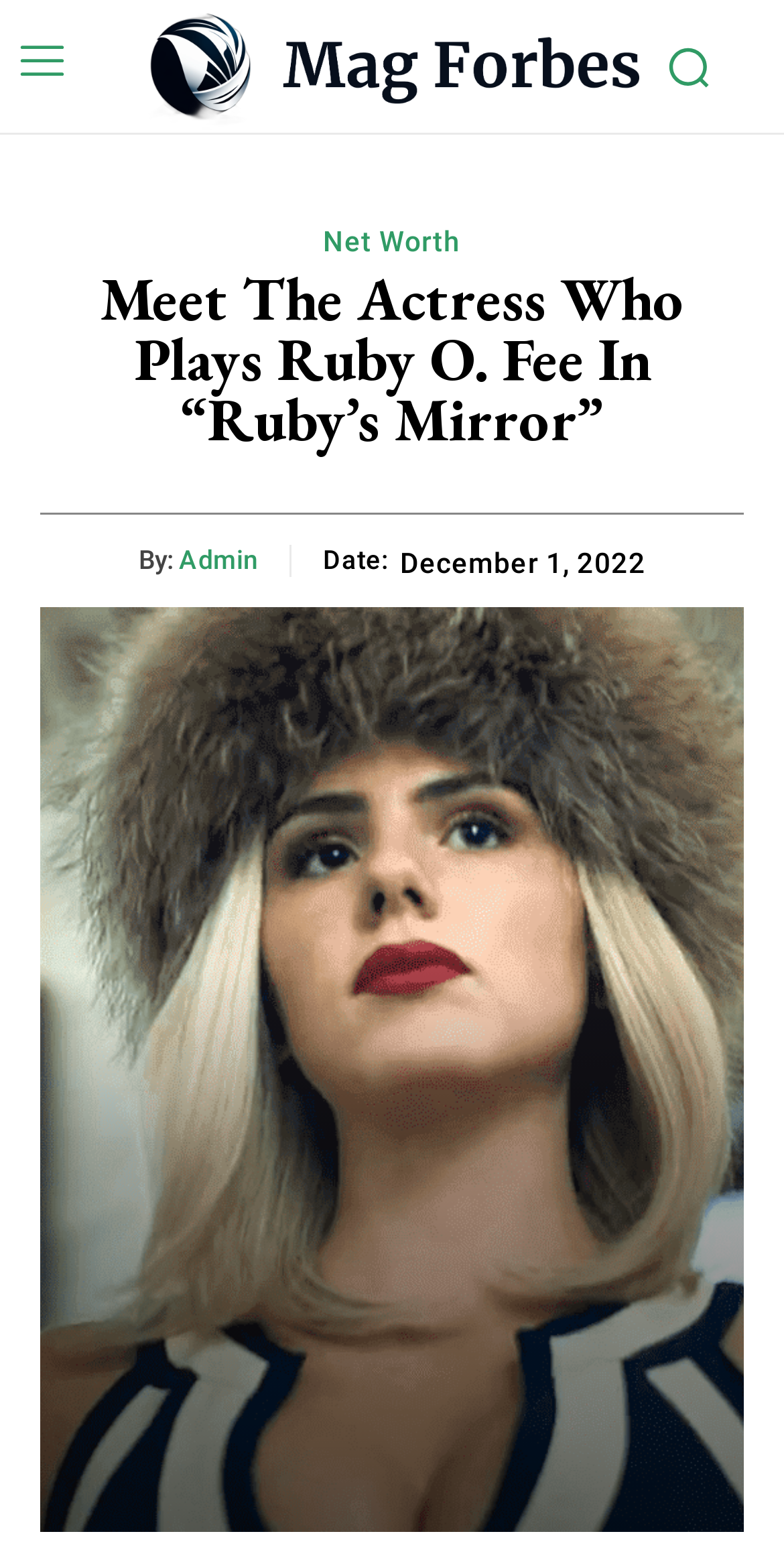Describe every aspect of the webpage comprehensively.

The webpage is about Ruby O. Fee, a German actress. At the top left corner, there is a small image. Next to it, on the top center, is a logo link with an image. On the top right corner, there is another small image. 

Below the logo, there is a heading that reads "Meet The Actress Who Plays Ruby O. Fee In “Ruby’s Mirror”". Underneath the heading, there are three lines of text. The first line starts with "By:" and is followed by a link to "Admin". The second line starts with "Date:" and is followed by the date "December 1, 2022". 

On the top center, there is a link to "Net Worth" positioned between the logo and the heading. There are a total of three images and four links on the webpage.